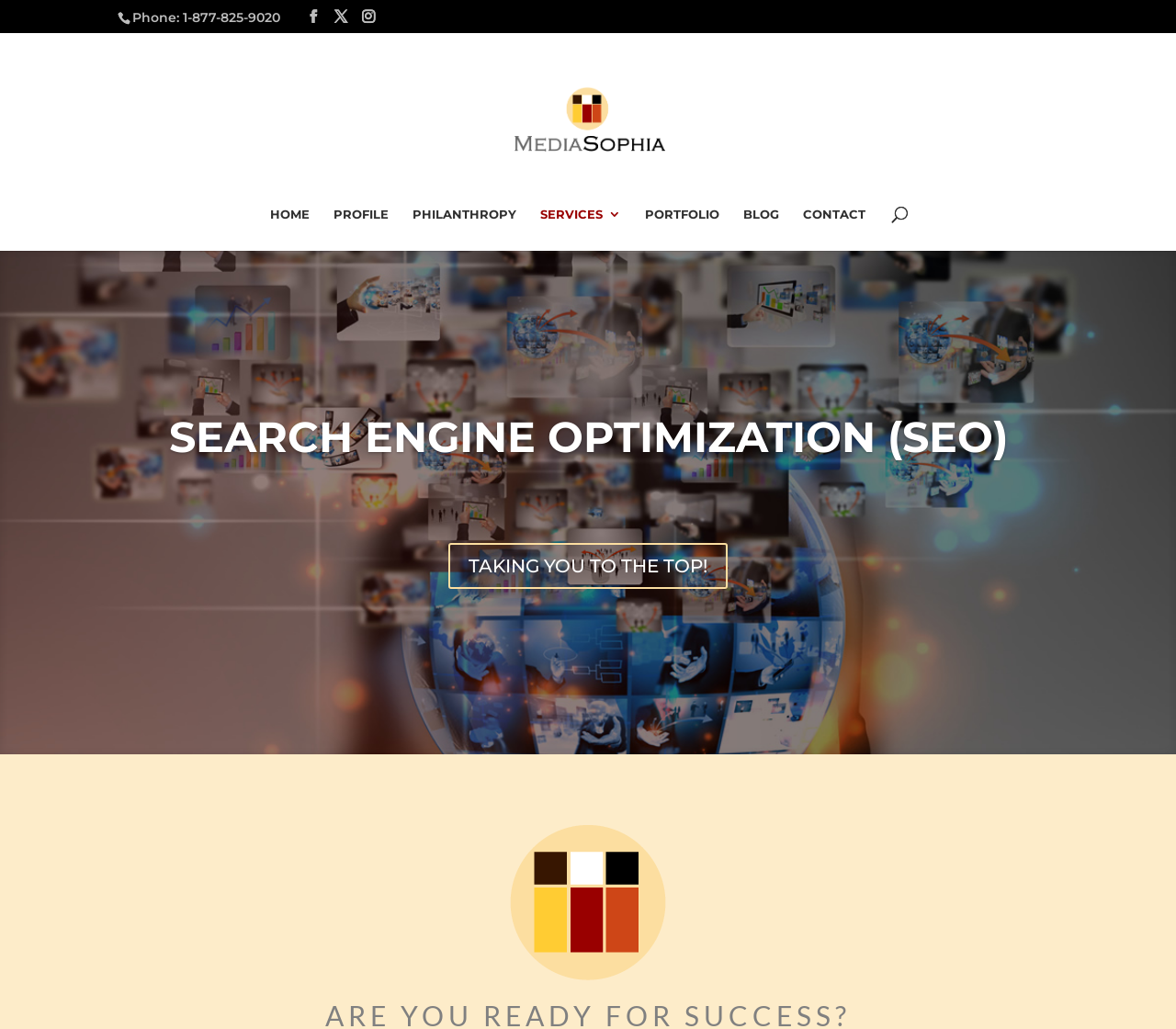Elaborate on the different components and information displayed on the webpage.

The webpage is about Mediasophia, a company offering search engine optimization services. At the top left, there is a phone number "1-877-825-9020" displayed. Next to it, there are three social media links represented by icons. 

The company's logo, "Mediasophia", is situated at the top center, accompanied by a navigation menu with links to "HOME", "PROFILE", "PHILANTHROPY", "SERVICES 3", "PORTFOLIO", "BLOG", and "CONTACT". 

Below the navigation menu, there is a search box with a label "Search for:". 

The main content area is divided into two sections. The left section has a heading "SEARCH ENGINE OPTIMIZATION (SEO)" and a link with the same text. Below it, there is a link "TAKING YOU TO THE TOP! 5". 

The right section has a heading "groundpalettemaster2-2016" with a link and an image of the same name. The image is positioned below the heading.